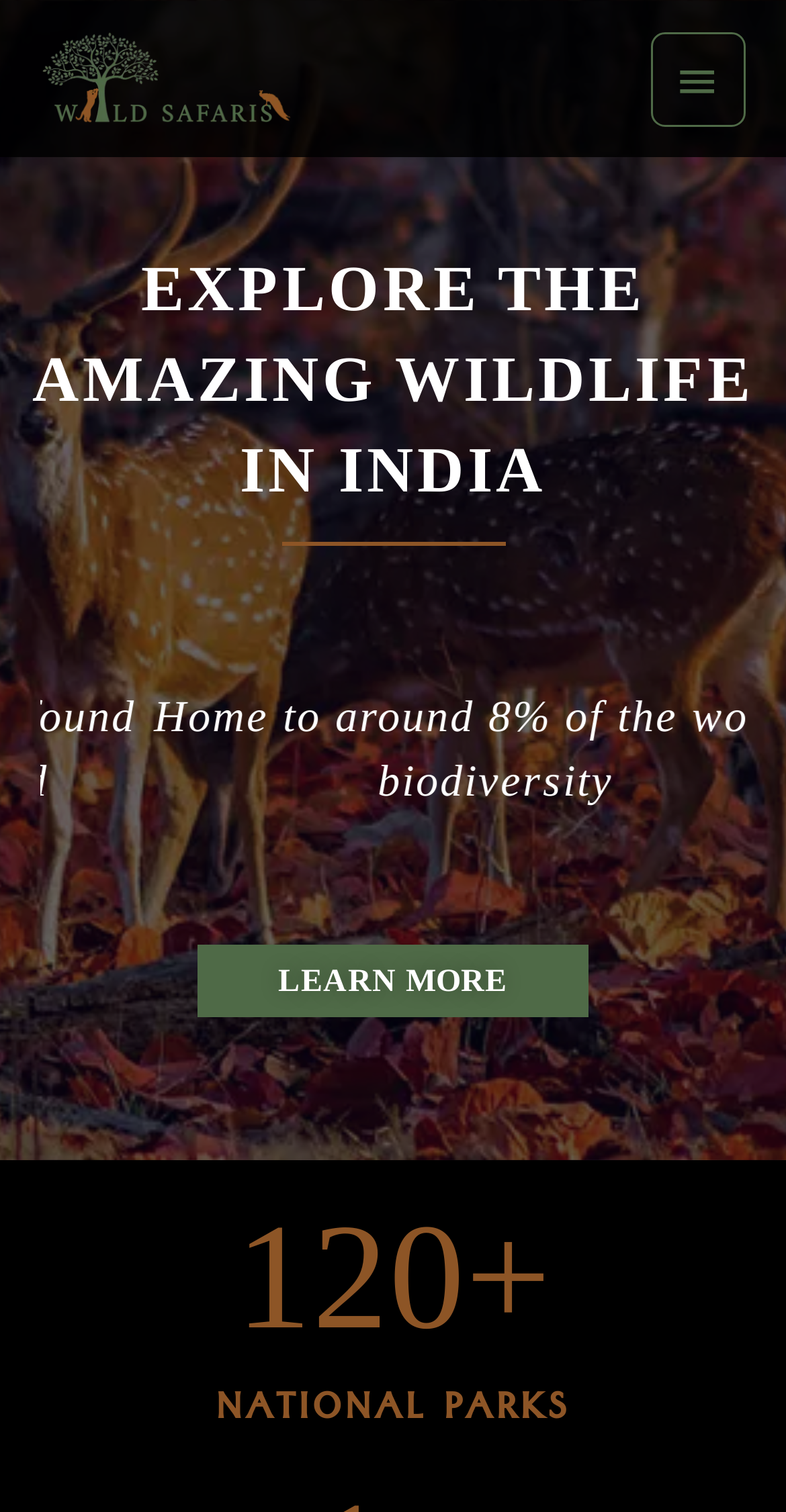Extract the heading text from the webpage.

EXPLORE THE AMAZING WILDLIFE IN INDIA